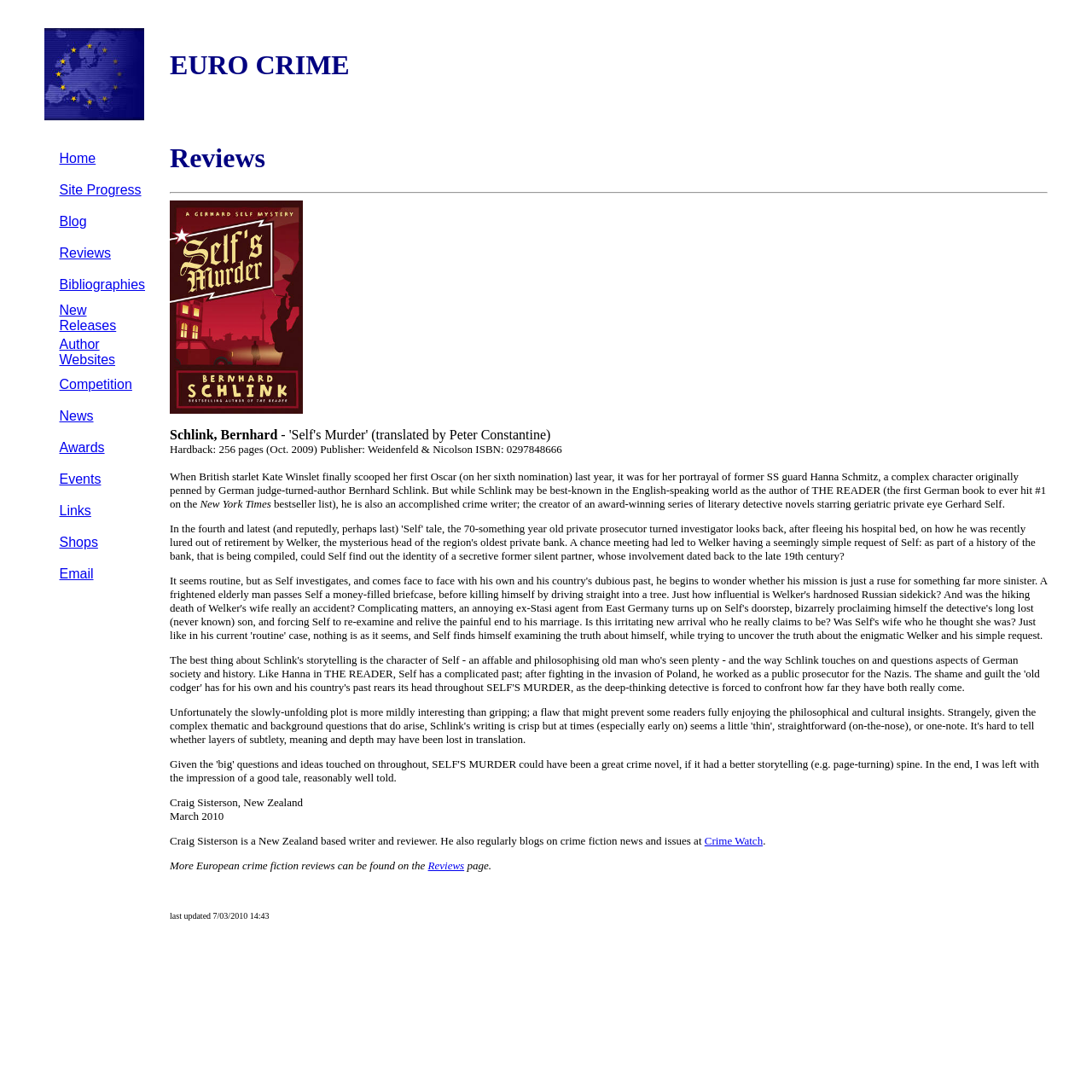Find the bounding box coordinates for the element described here: "New Releases".

[0.054, 0.277, 0.106, 0.305]